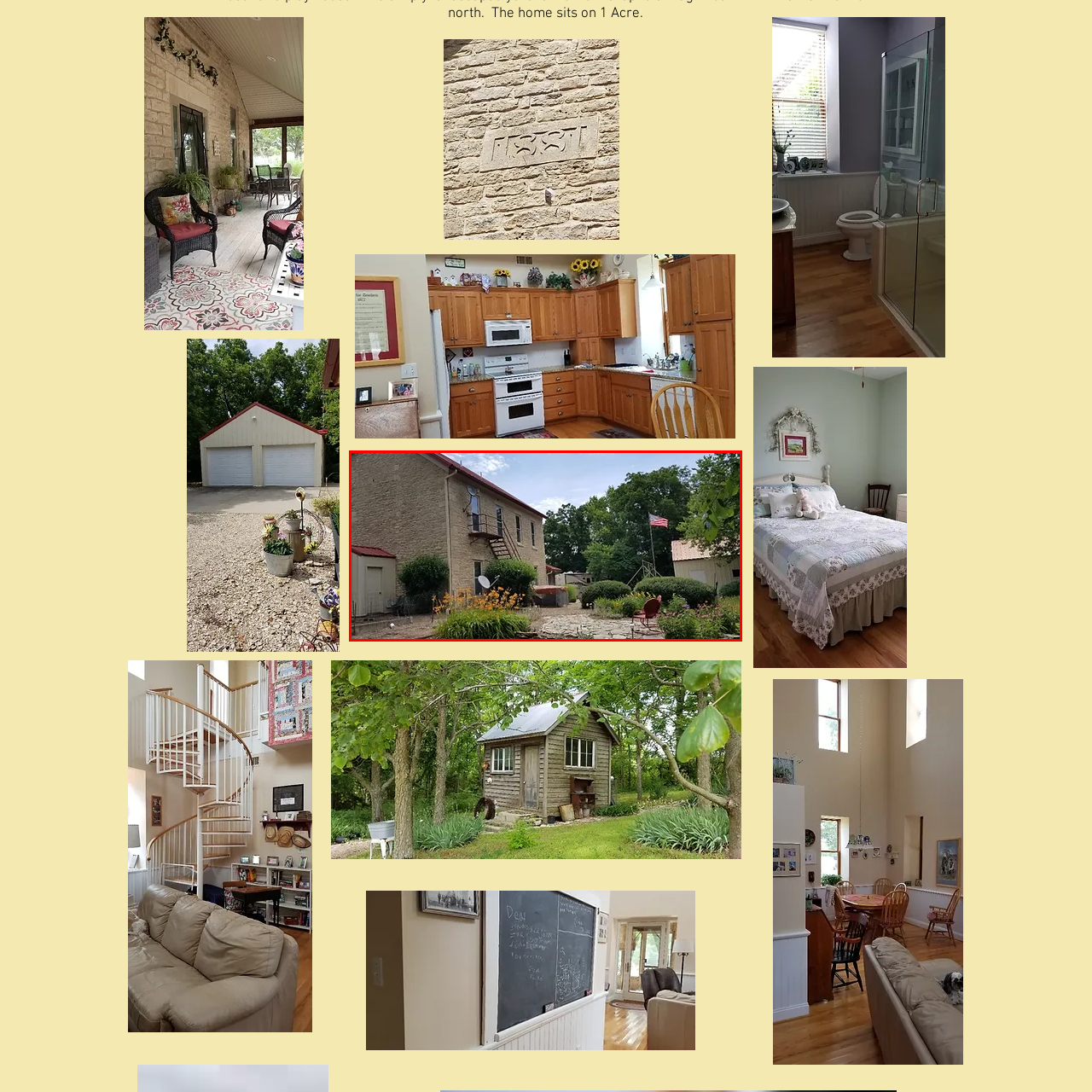Explain comprehensively what is shown in the image marked by the red outline.

The image captures a charming stone house set in a lush outdoor environment. The structure features a rustic stone facade and a sloped red metal roof. A wooden staircase leads to a second-level entrance, enhancing the architectural interest of the home. In the foreground, a vibrant garden blooms with yellow flowers and verdant greenery, framed by round bushes that create a welcoming atmosphere.

To the right, an American flag flutters gently in the breeze, adding a sense of patriotism to the serene rural scene. The composition also showcases an outdoor seating area, highlighted by a lone red chair that invites visitors to relax and enjoy the surroundings. The background features another building, likely a garage or shed, completed in a lighter tone, suggesting practical use while maintaining the cohesive aesthetic of the property. Overall, the scene embodies a peaceful countryside retreat, perfect for enjoying nature and quiet moments.